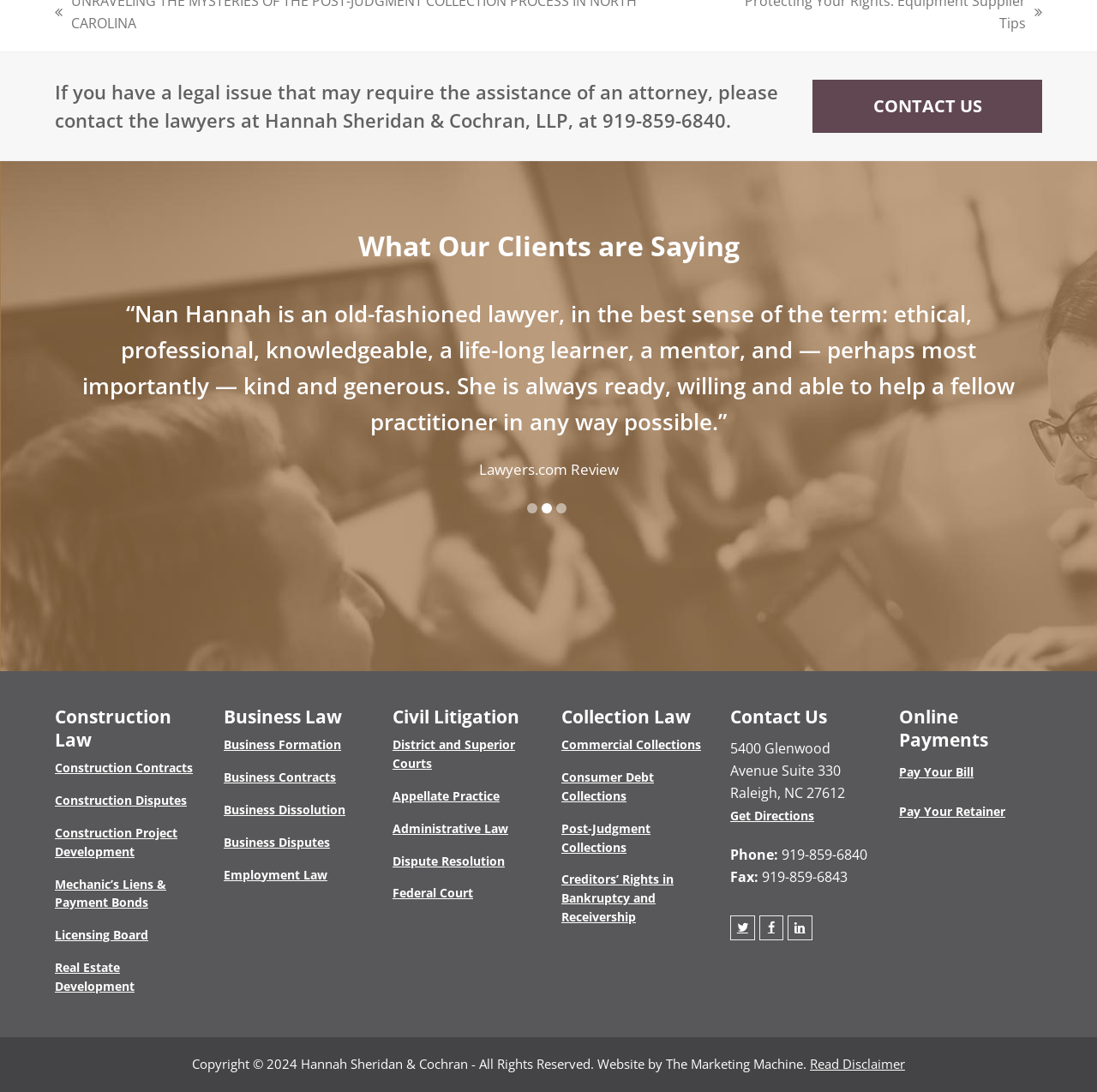Please reply to the following question with a single word or a short phrase:
What is the name of the law firm?

Hannah Sheridan & Cochran, LLP